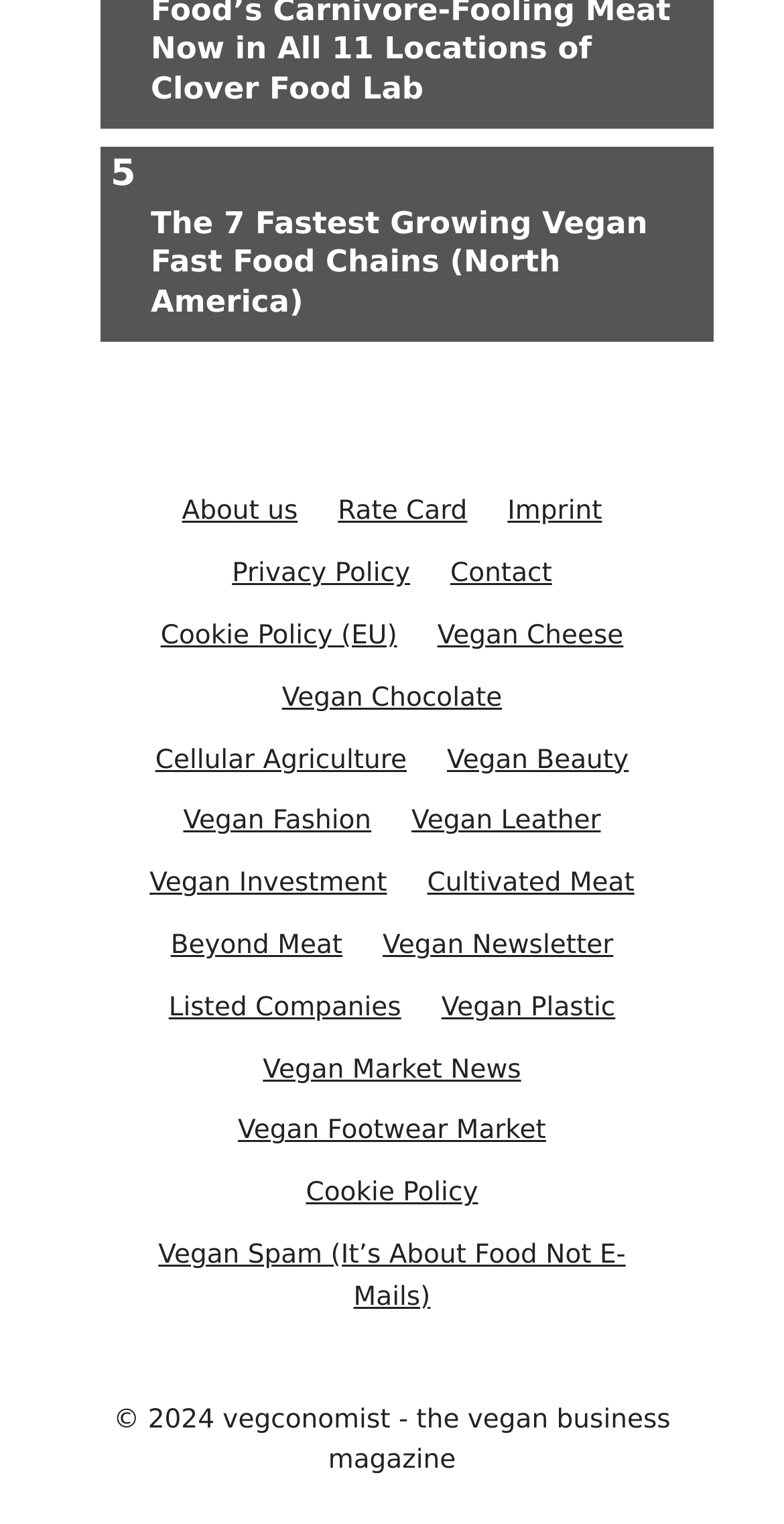Provide your answer in a single word or phrase: 
What is the name of the vegan business magazine?

vegconomist